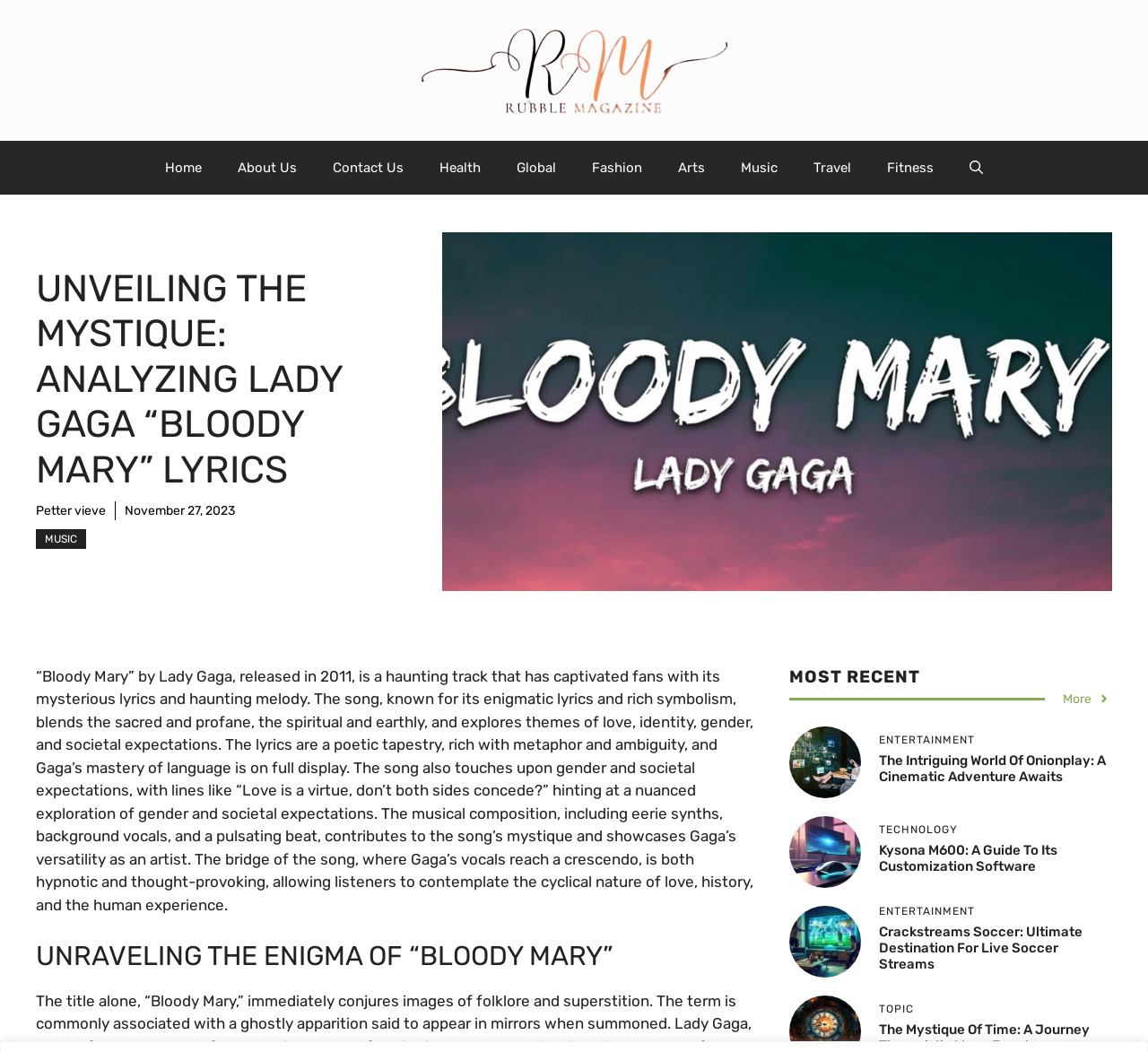How many recent articles are listed?
Identify the answer in the screenshot and reply with a single word or phrase.

3